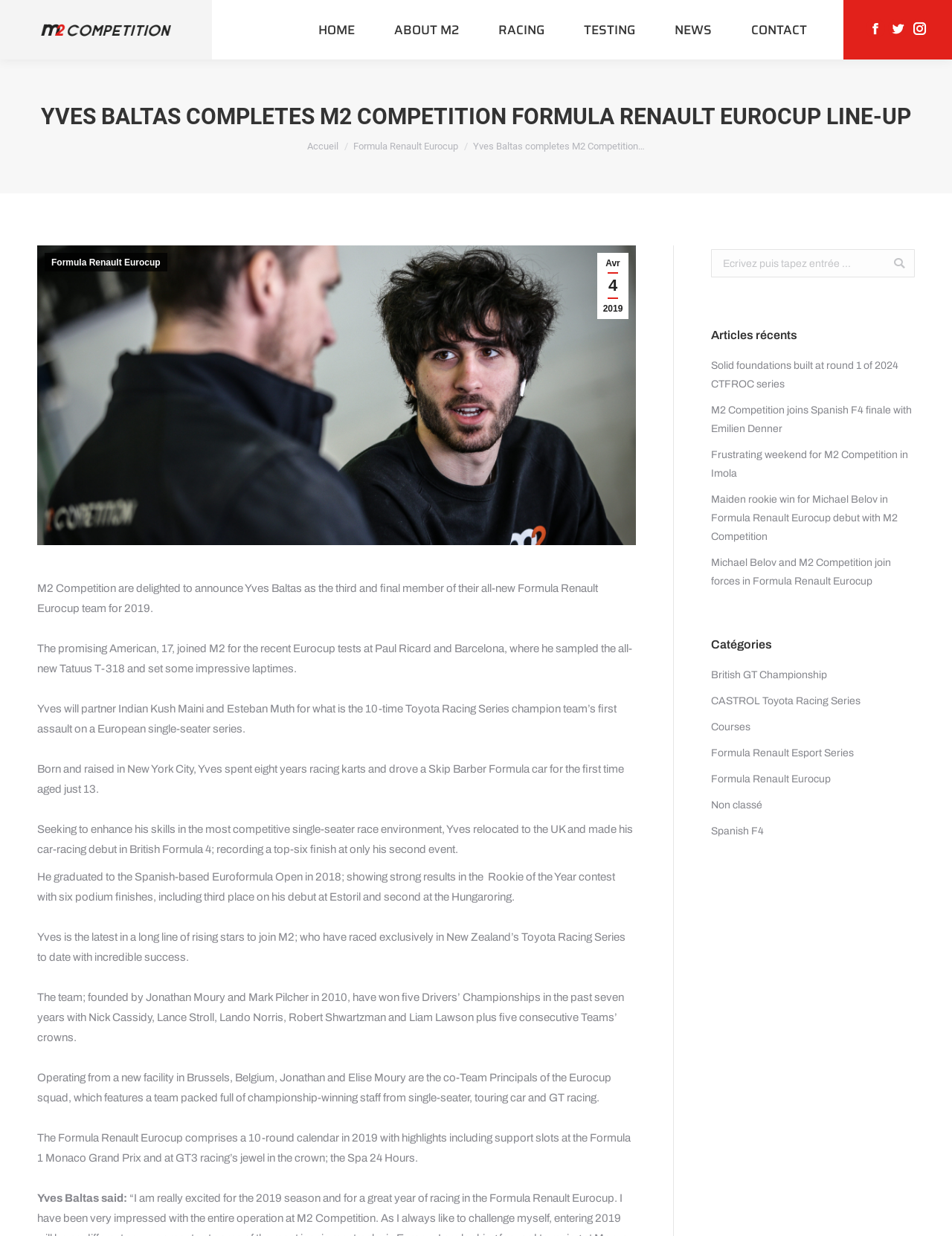How many categories are listed?
Please give a detailed and elaborate answer to the question based on the image.

I looked at the section titled 'Catégories' and counted the number of category links listed, which is 7.